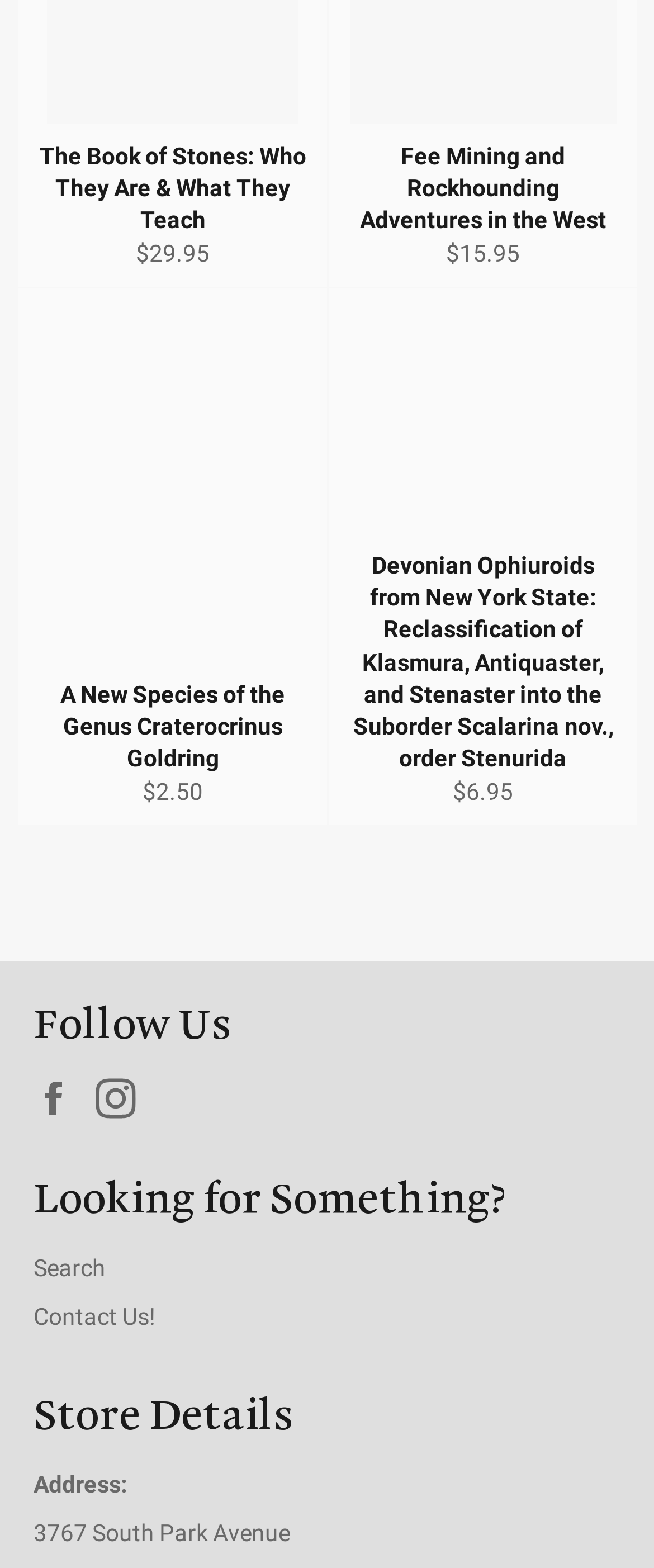Determine the bounding box for the UI element described here: "Facebook".

[0.051, 0.688, 0.138, 0.713]